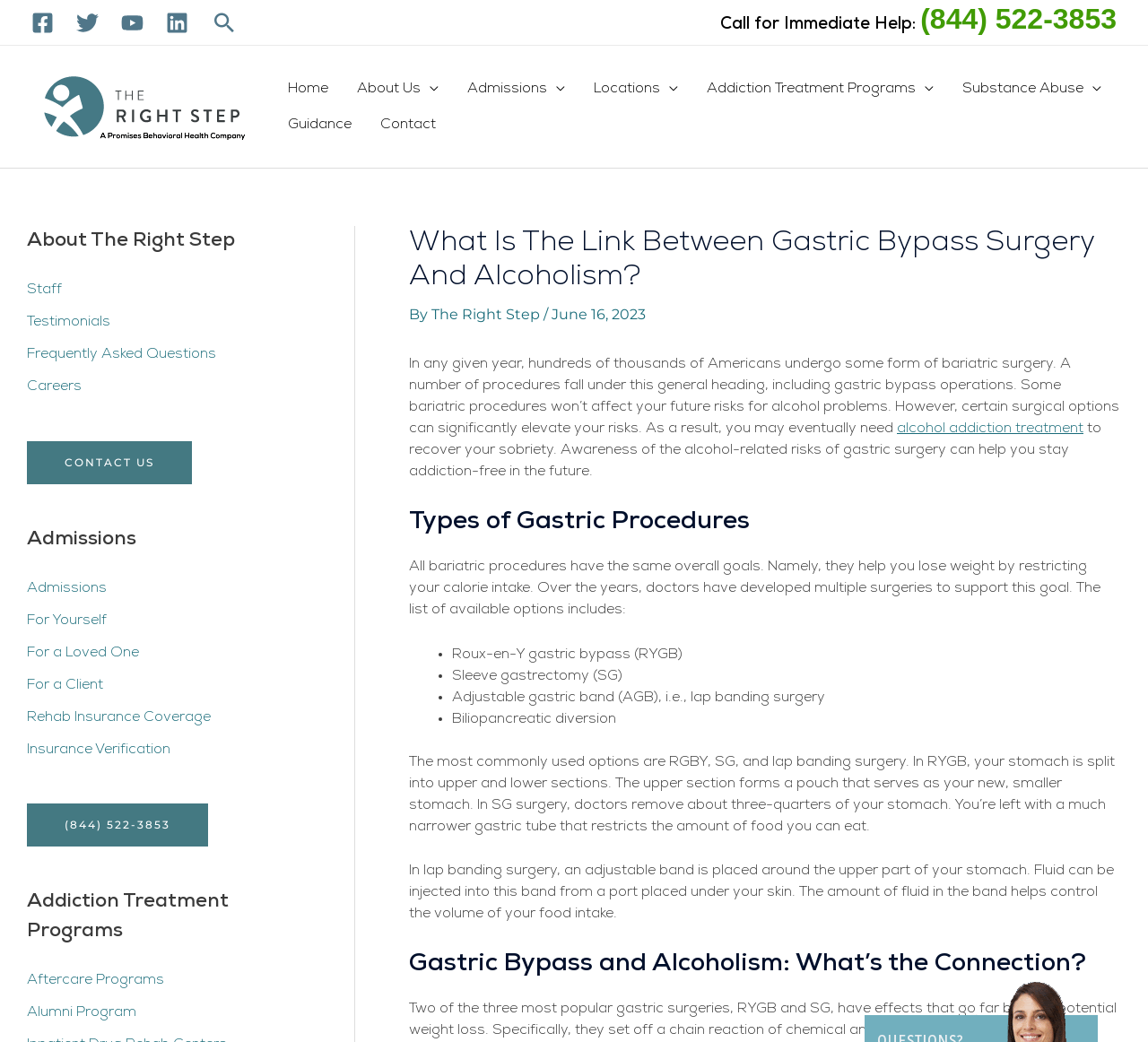Determine the bounding box coordinates for the element that should be clicked to follow this instruction: "Contact us". The coordinates should be given as four float numbers between 0 and 1, in the format [left, top, right, bottom].

[0.023, 0.423, 0.167, 0.465]